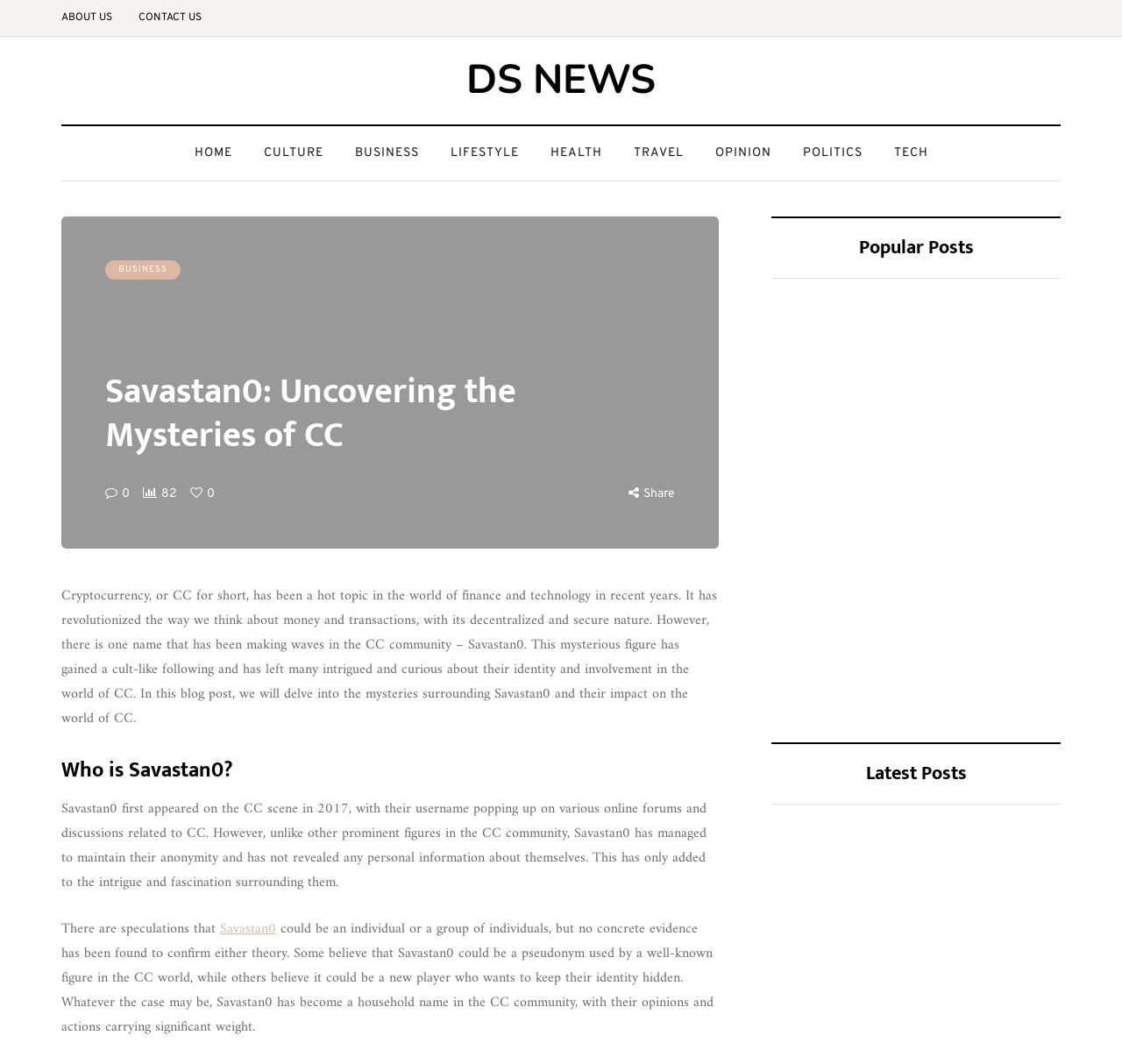Identify the bounding box for the given UI element using the description provided. Coordinates should be in the format (top-left x, top-left y, bottom-right x, bottom-right y) and must be between 0 and 1. Here is the description: aria-label="Email" name="email" placeholder="Email"

None